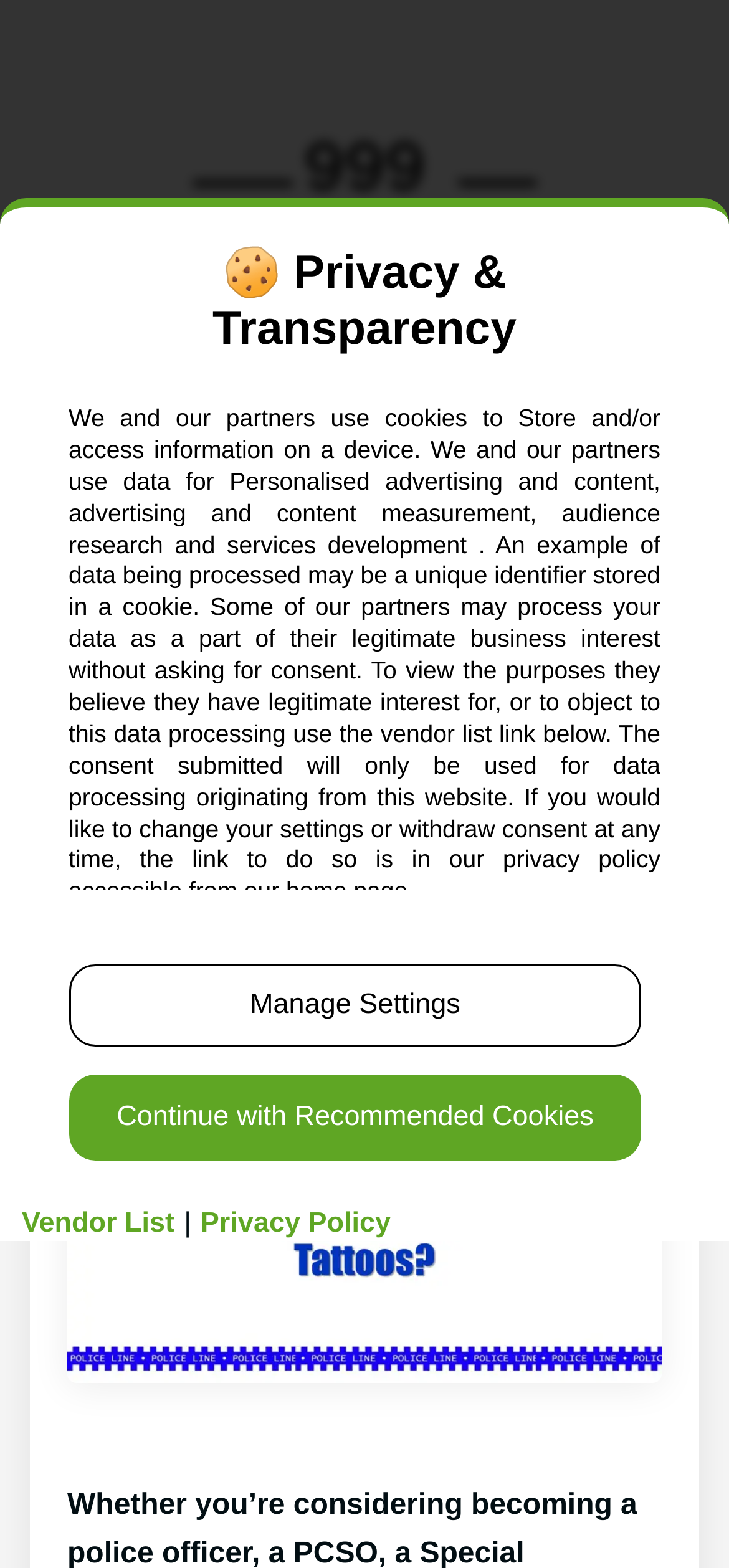Identify the bounding box coordinates for the UI element described as follows: "title="Mobile Navigation Menu"". Ensure the coordinates are four float numbers between 0 and 1, formatted as [left, top, right, bottom].

[0.0, 0.342, 1.0, 0.418]